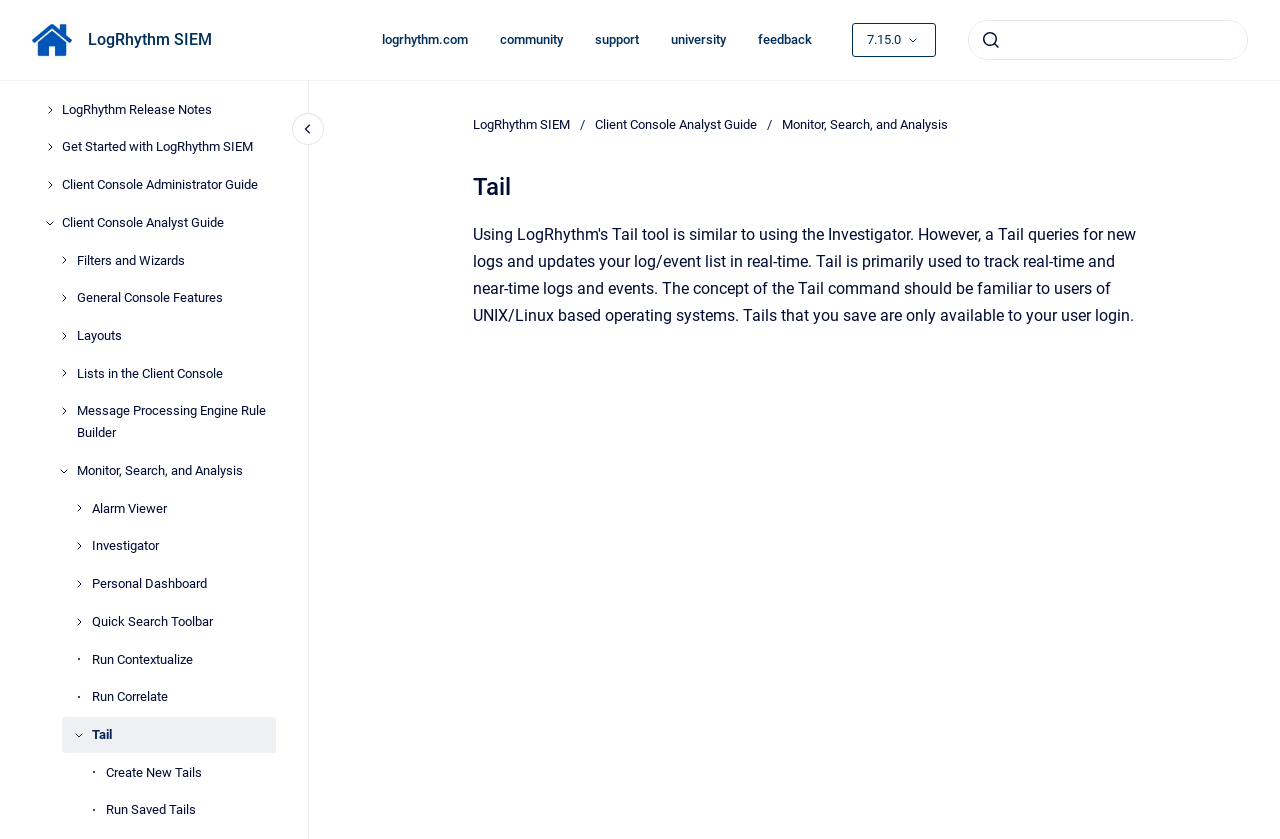Identify the bounding box coordinates of the region I need to click to complete this instruction: "close navigation".

[0.228, 0.135, 0.253, 0.173]